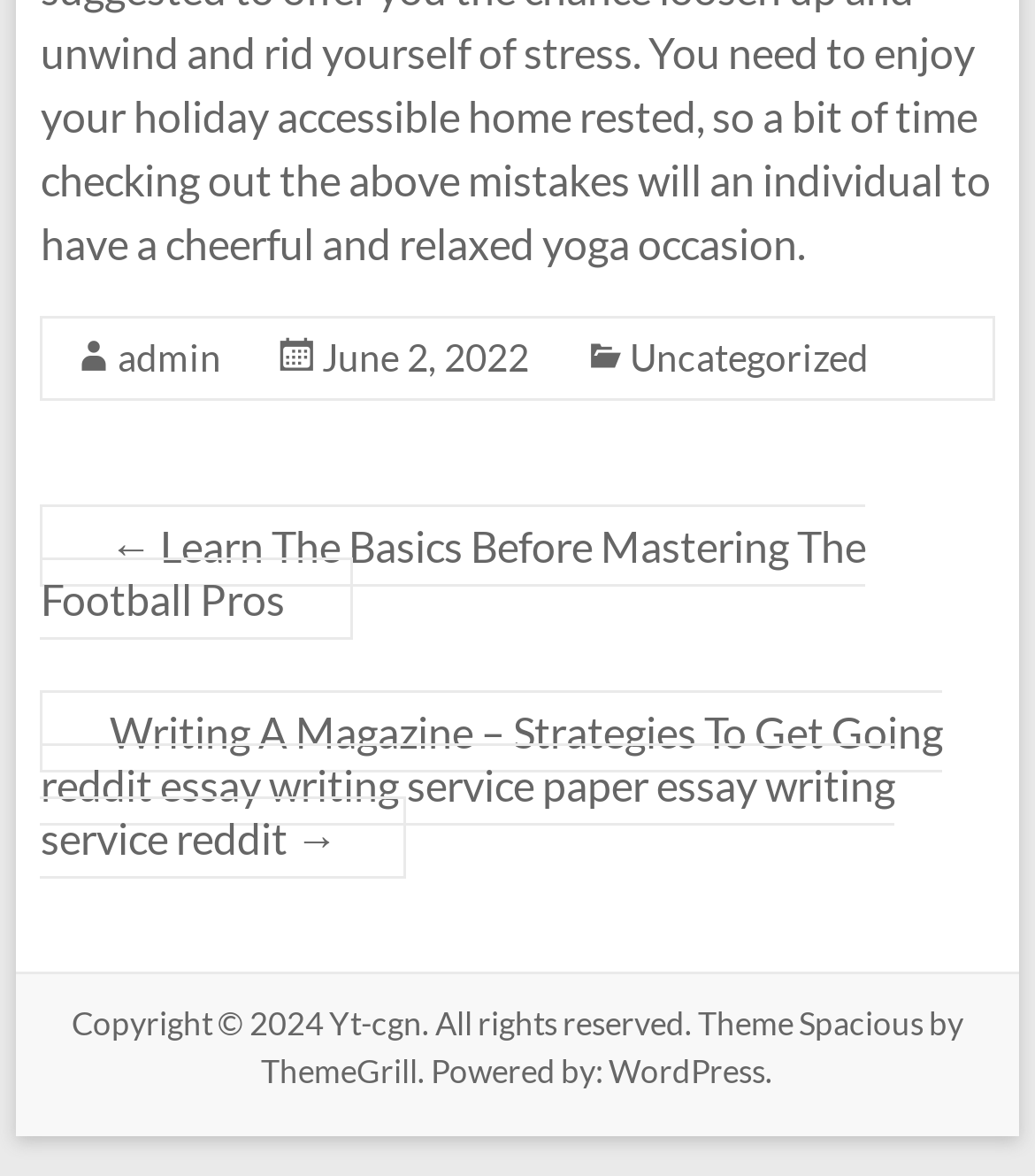Identify the bounding box coordinates of the area that should be clicked in order to complete the given instruction: "visit WordPress". The bounding box coordinates should be four float numbers between 0 and 1, i.e., [left, top, right, bottom].

[0.588, 0.894, 0.74, 0.928]